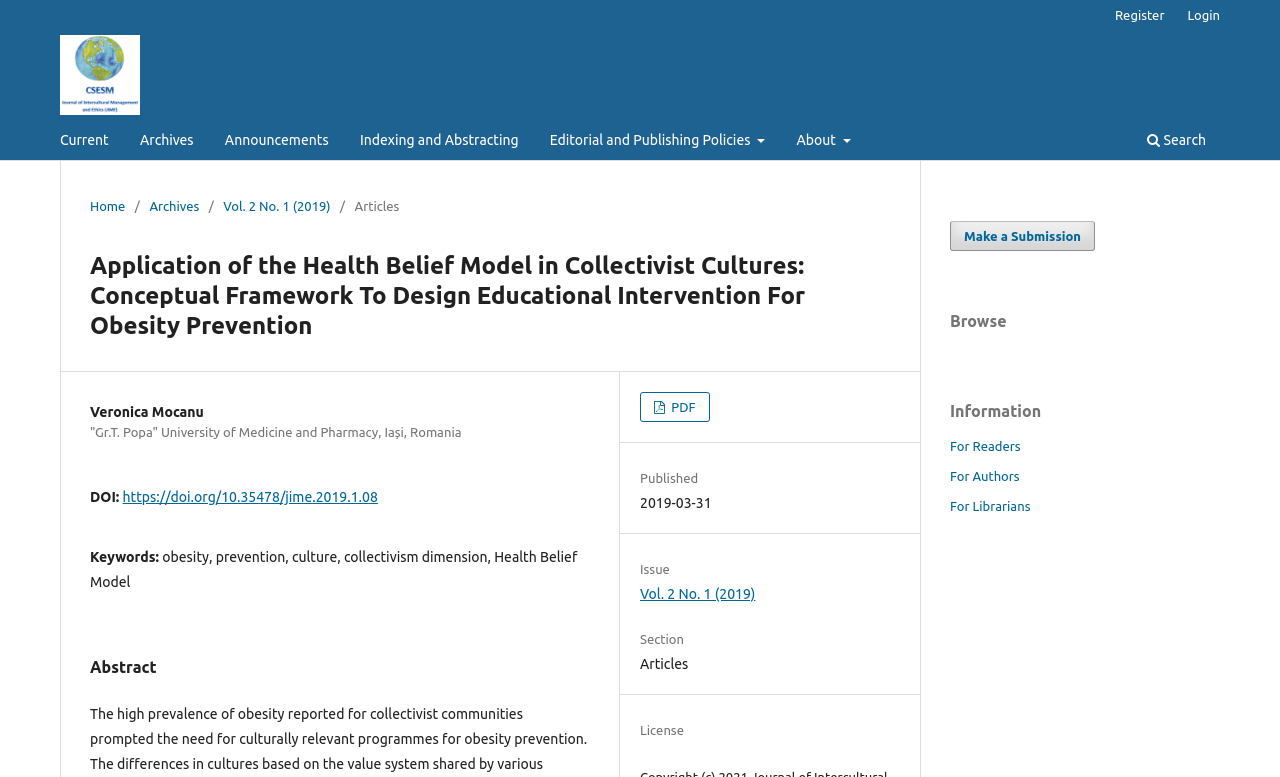Create a detailed narrative of the webpage’s visual and textual elements.

This webpage is a journal article page from the Journal of Intercultural Management and Ethics. At the top left corner, there is a JIME logo, and next to it, a site navigation menu with links to "Current", "Archives", "Announcements", "Indexing and Abstracting", "Editorial and Publishing Policies", and "About". On the top right corner, there are links to "Search", "Register", and "Login".

Below the navigation menu, there is a secondary navigation menu showing the current location, with links to "Home", "Archives", and "Vol. 2 No. 1 (2019)". The main content of the page is an article titled "Application of the Health Belief Model in Collectivist Cultures: Conceptual Framework To Design Educational Intervention For Obesity Prevention". The article has an author, Veronica Mocanu, affiliated with the "Gr.T. Popa" University of Medicine and Pharmacy, Iași, Romania.

The article metadata includes a DOI, keywords such as "obesity", "prevention", "culture", and "Health Belief Model", and an abstract. There is also a link to download the article in PDF format. The article's publication information is shown, including the publication date, issue, and section.

On the right side of the page, there is a sidebar with links to "Make a Submission", and headings for "Browse" and "Information". Under "Information", there are links to pages for "For Readers", "For Authors", and "For Librarians".